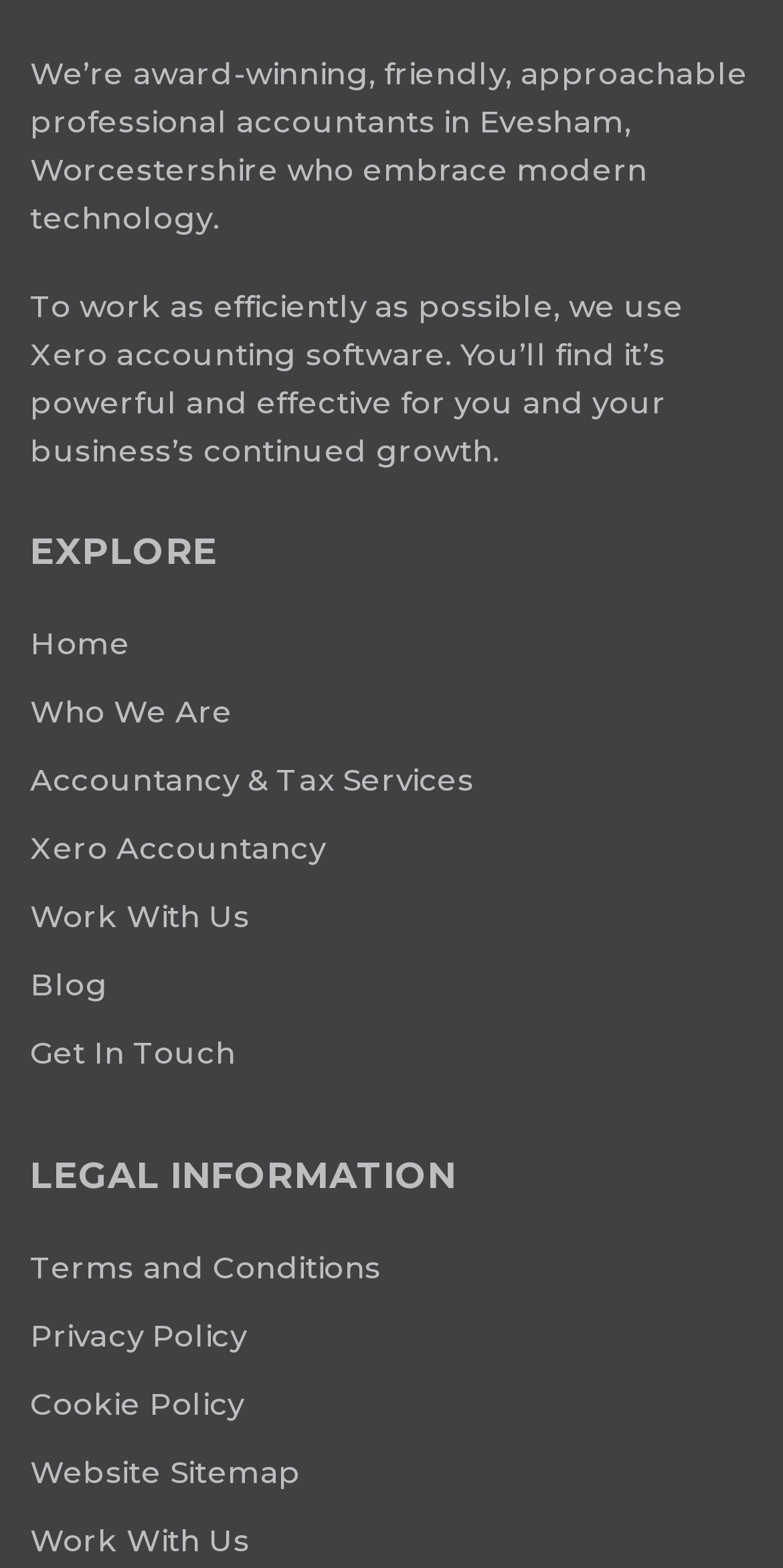Using details from the image, please answer the following question comprehensively:
What type of professionals are introduced on this webpage?

The webpage introduces award-winning, friendly, and approachable professional accountants in Evesham, Worcestershire, as stated in the first StaticText element.